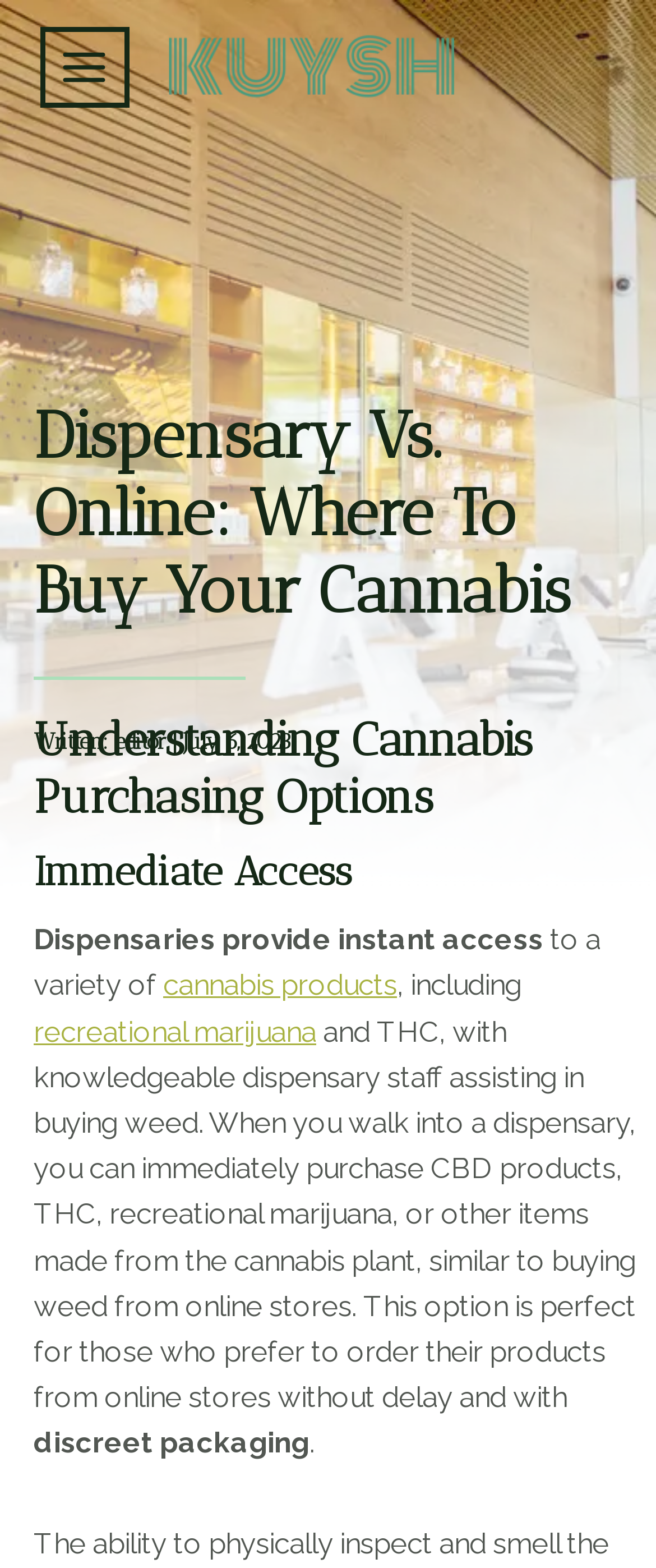Provide a one-word or one-phrase answer to the question:
What type of products can be purchased at a dispensary?

cannabis products